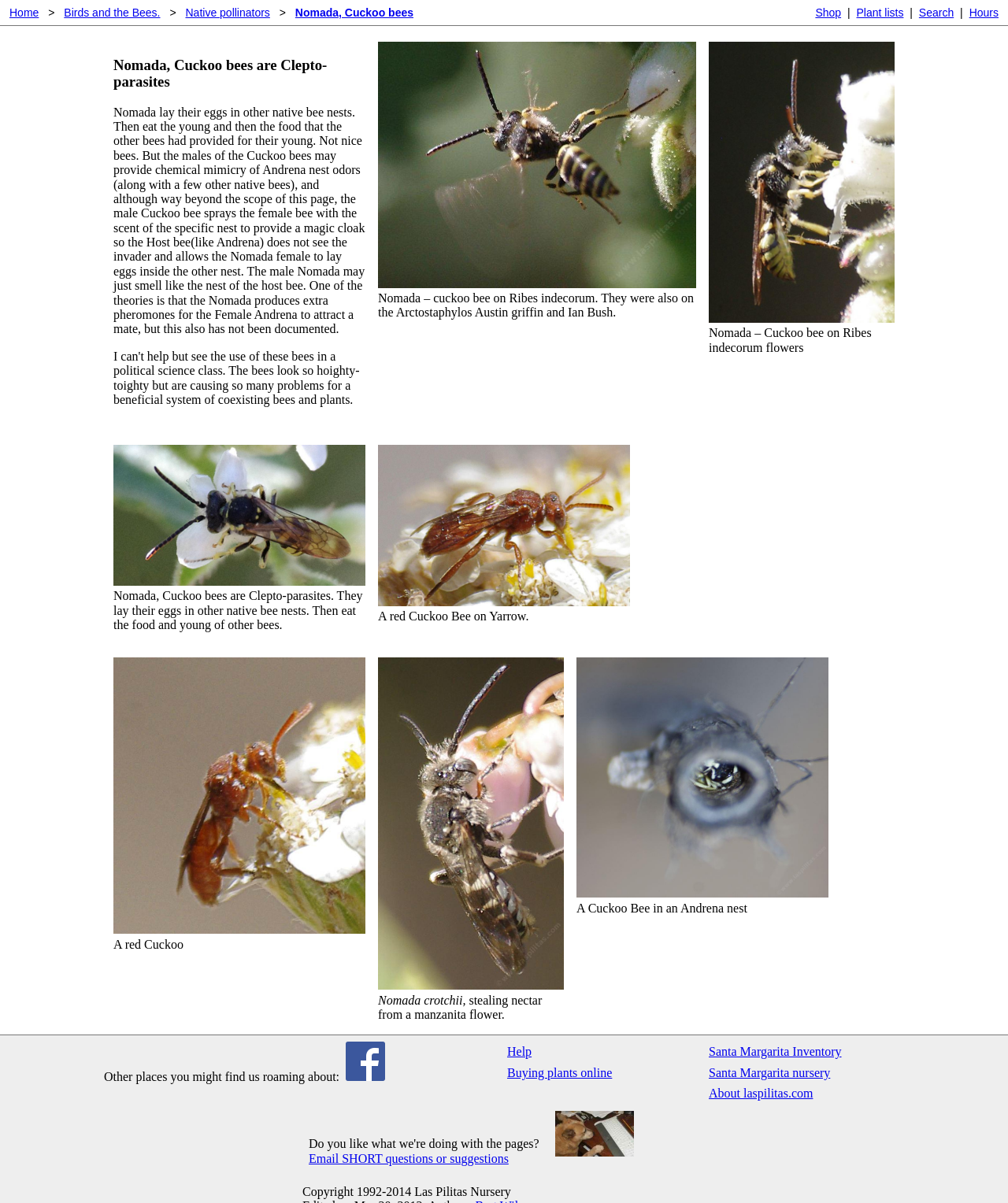Locate the bounding box coordinates of the clickable part needed for the task: "View the 'Nomada, Cuckoo bees are Clepto-parasites' heading".

[0.112, 0.047, 0.362, 0.075]